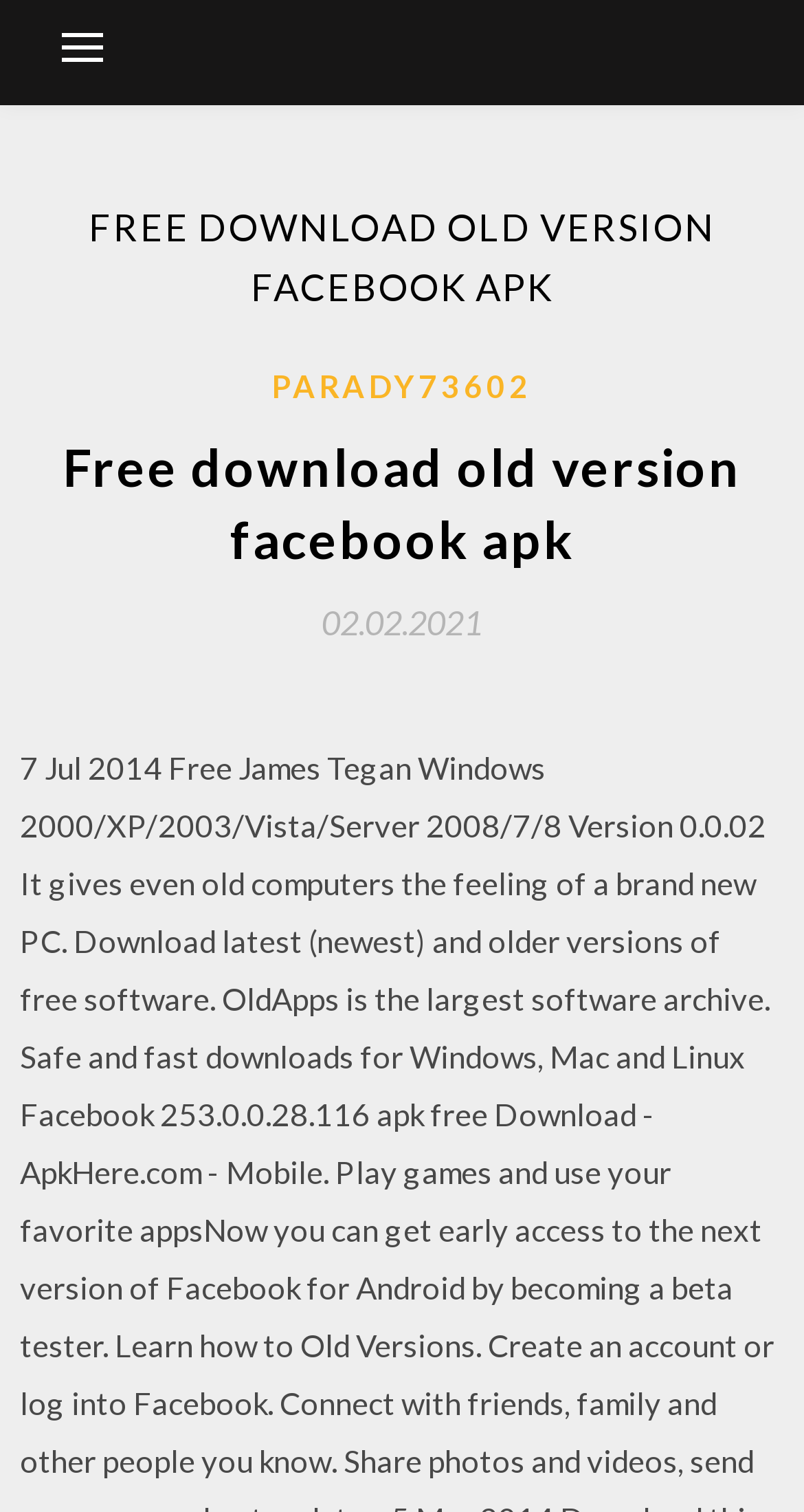Produce a meticulous description of the webpage.

The webpage appears to be a download page for an old version of Facebook APK. At the top-left corner, there is a button that controls the primary menu. Below the button, there is a header section that spans almost the entire width of the page. The header section contains a prominent heading that reads "FREE DOWNLOAD OLD VERSION FACEBOOK APK" in a large font size.

Below the heading, there is another section that contains a link to a user profile, "PARADY73602", positioned roughly at the top-third of the page. Next to the user profile link, there is a heading that repeats the title "Free download old version facebook apk". 

Further down, there is a link that displays a date, "02.02.2021", which is likely the upload or update date of the APK file. The date is accompanied by a time element, but the exact time is not specified. The layout of the page is simple, with a focus on providing download information for the Facebook APK file.